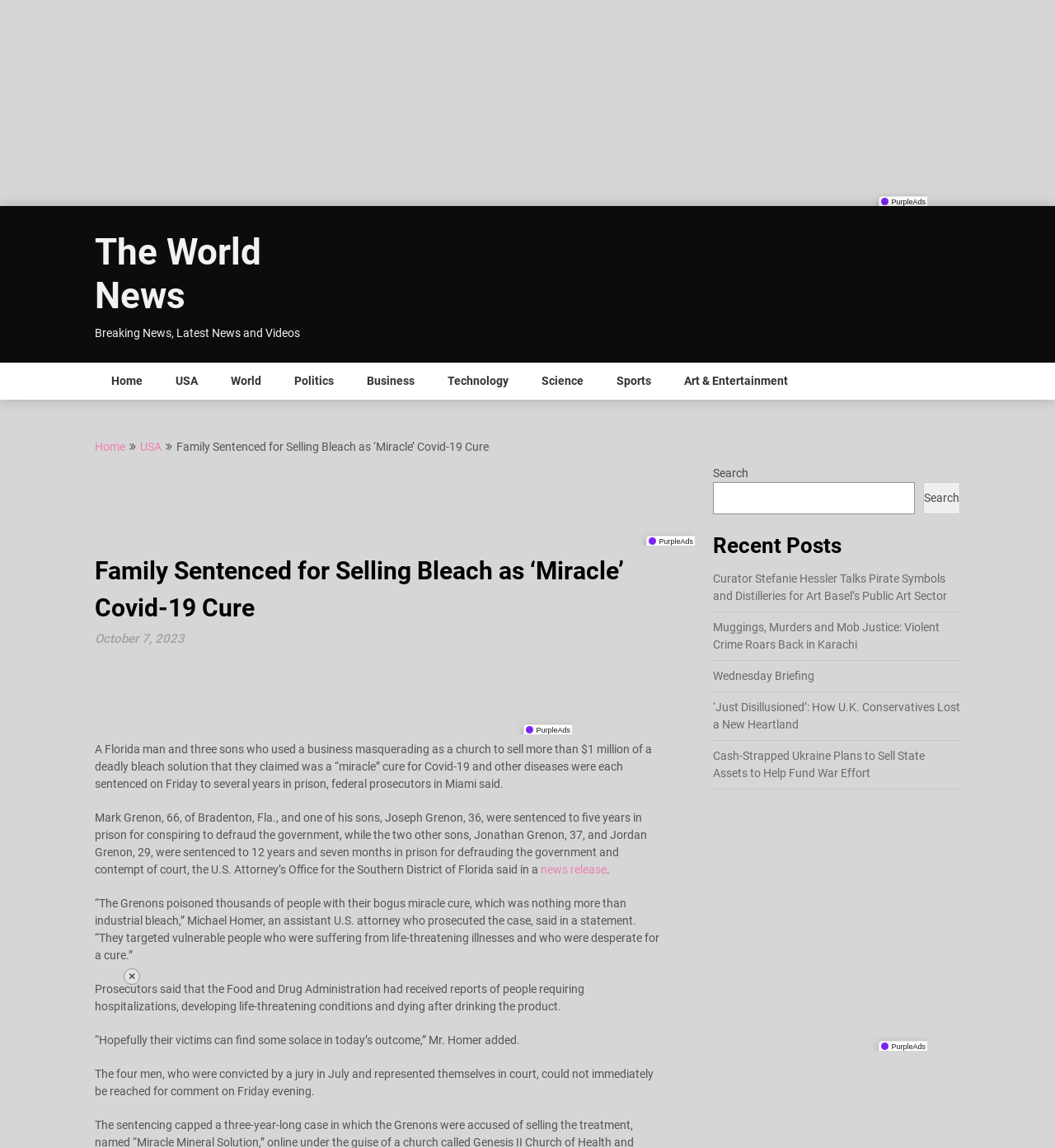What is the name of the product sold by the Grenons?
Give a one-word or short-phrase answer derived from the screenshot.

Miracle Mineral Solution